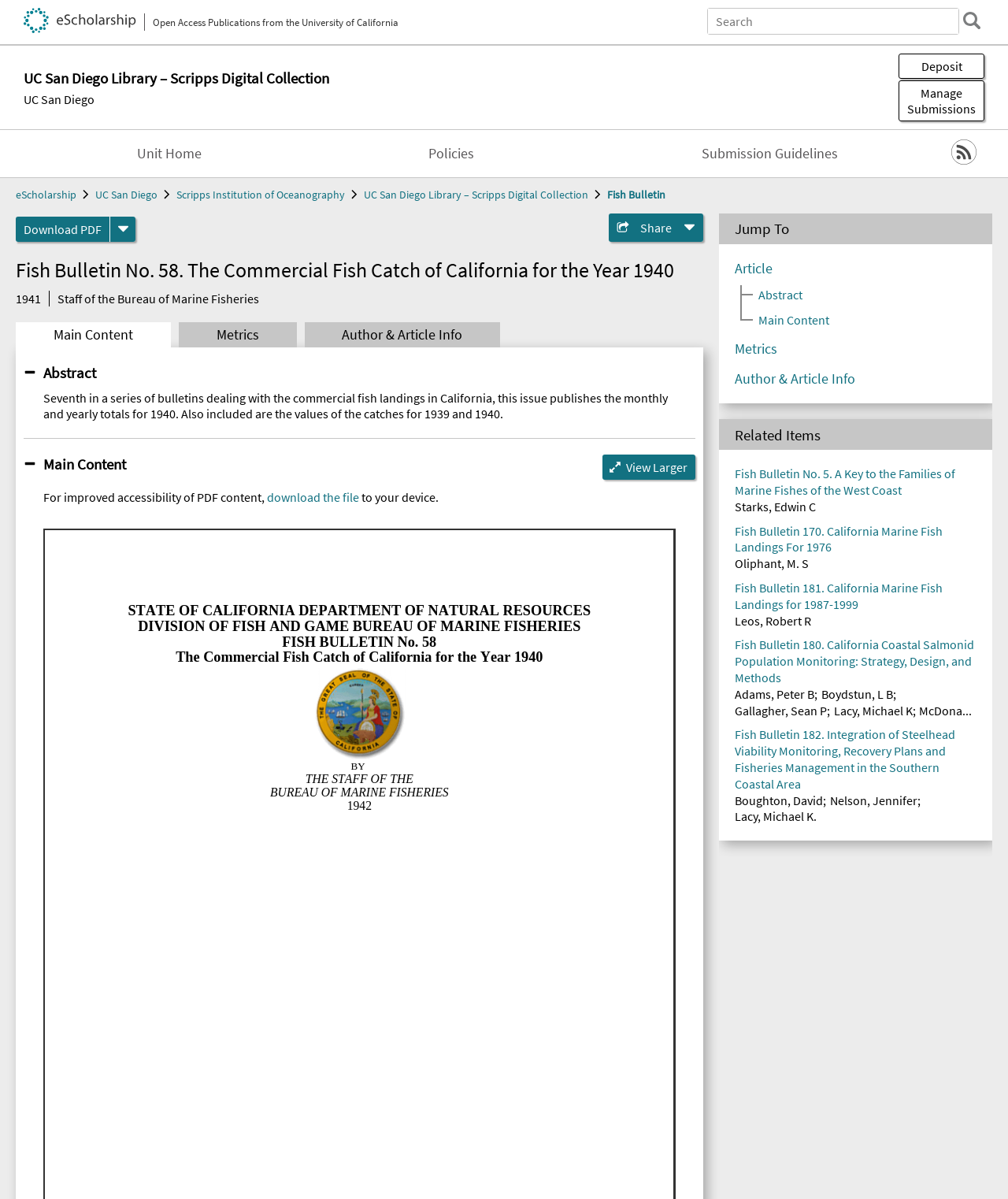Kindly respond to the following question with a single word or a brief phrase: 
What is the name of the institution associated with the Fish Bulletin?

UC San Diego